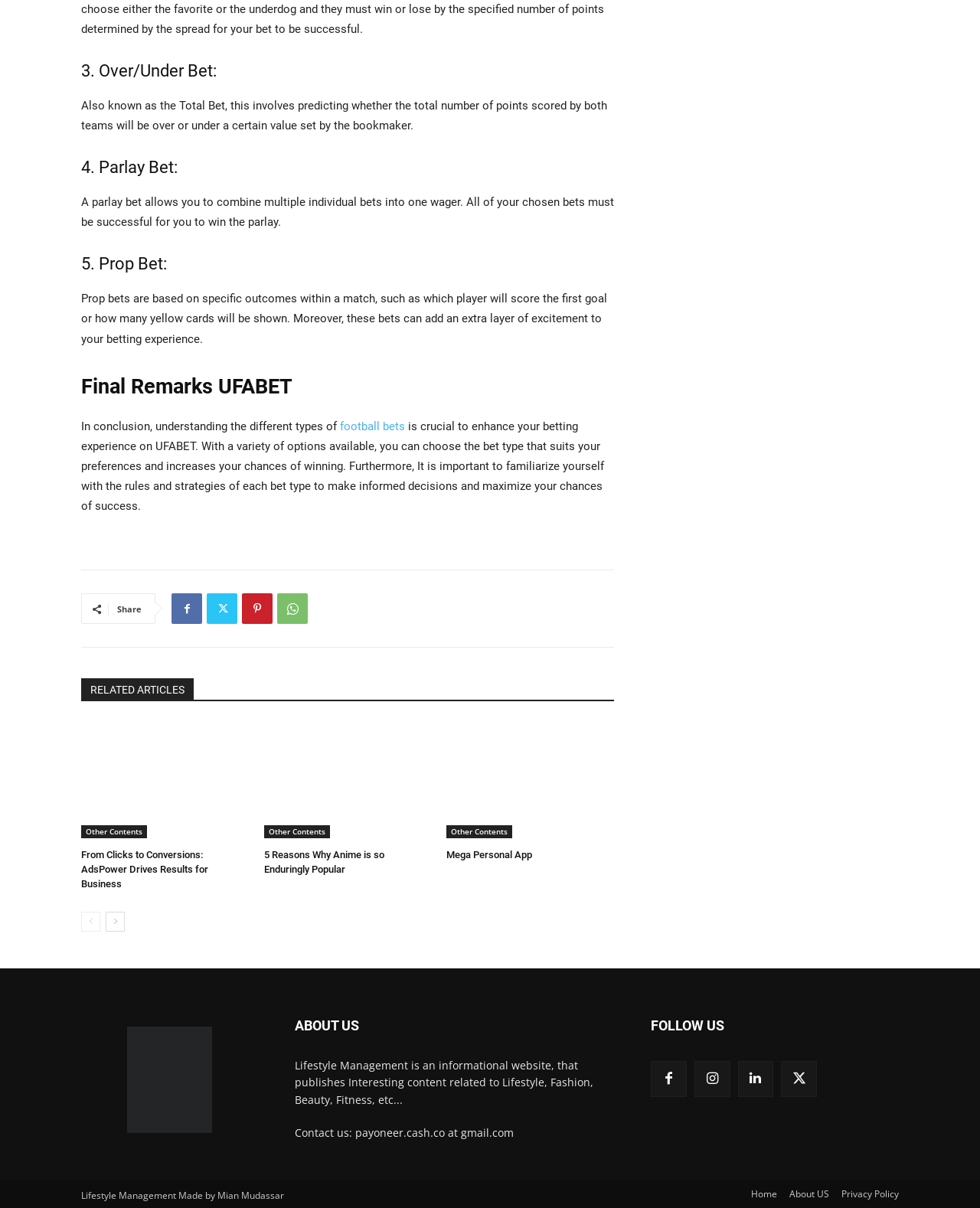Kindly provide the bounding box coordinates of the section you need to click on to fulfill the given instruction: "Go to the 'Lifestyle Management' page".

[0.13, 0.848, 0.216, 0.936]